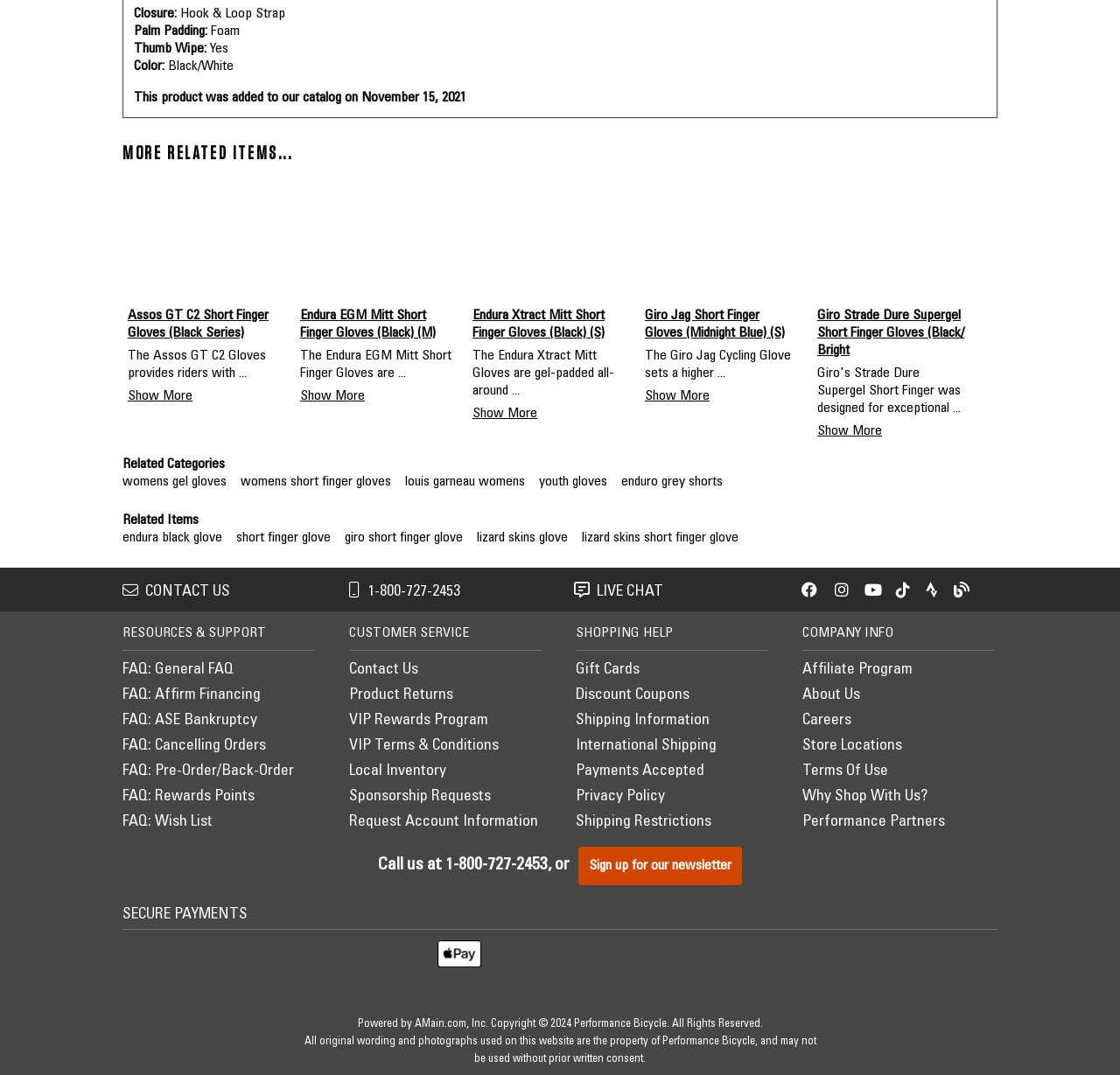How can I contact the customer service?
Based on the image, answer the question in a detailed manner.

The contact information for customer service is provided at the bottom of the page, which includes a phone number '1-800-727-2453' and a chat option.